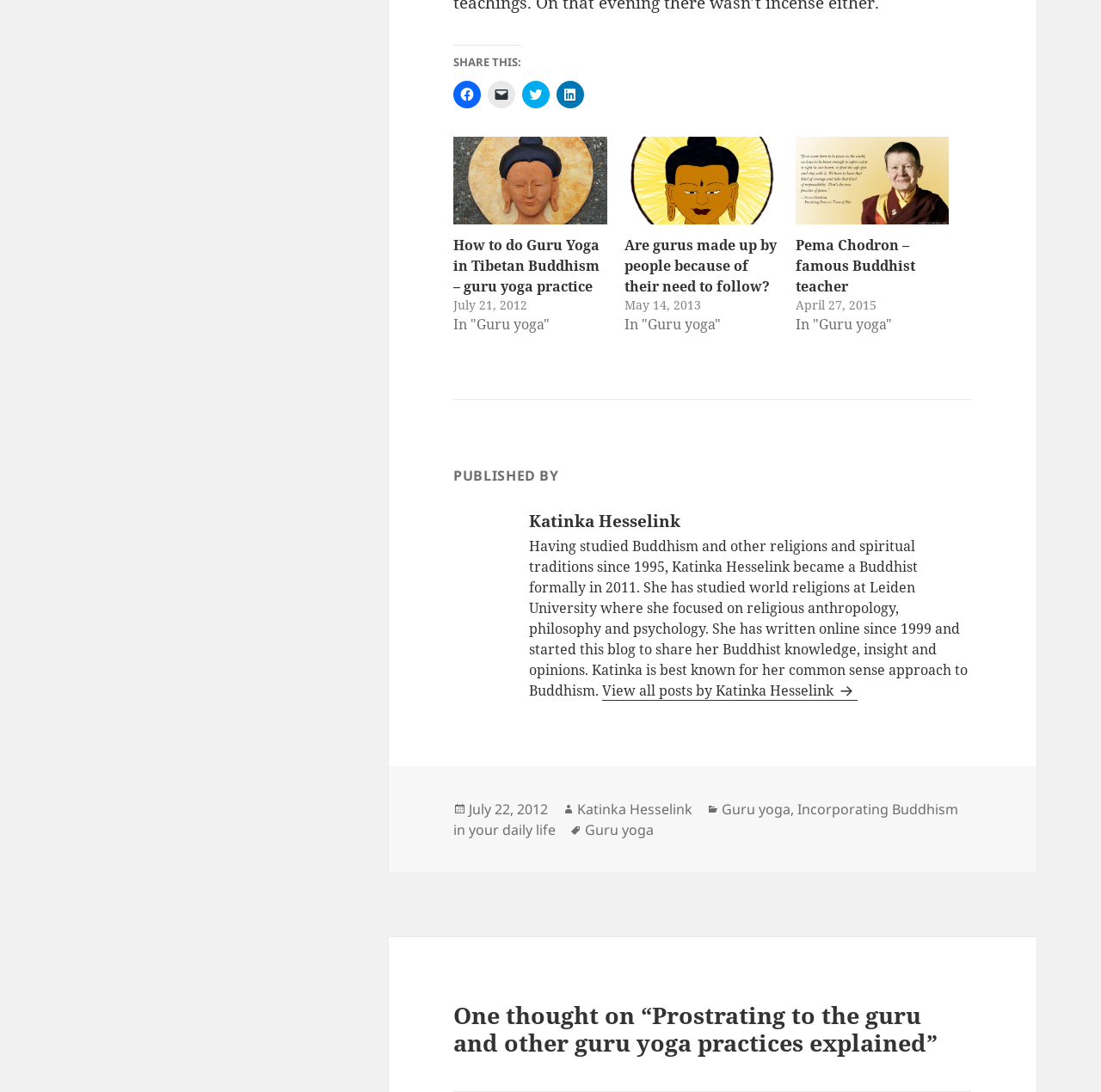Pinpoint the bounding box coordinates of the clickable element needed to complete the instruction: "View the article posted on July 22, 2012". The coordinates should be provided as four float numbers between 0 and 1: [left, top, right, bottom].

[0.426, 0.732, 0.498, 0.75]